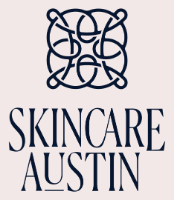Please answer the following question using a single word or phrase: 
What color is the logo's color scheme?

Navy